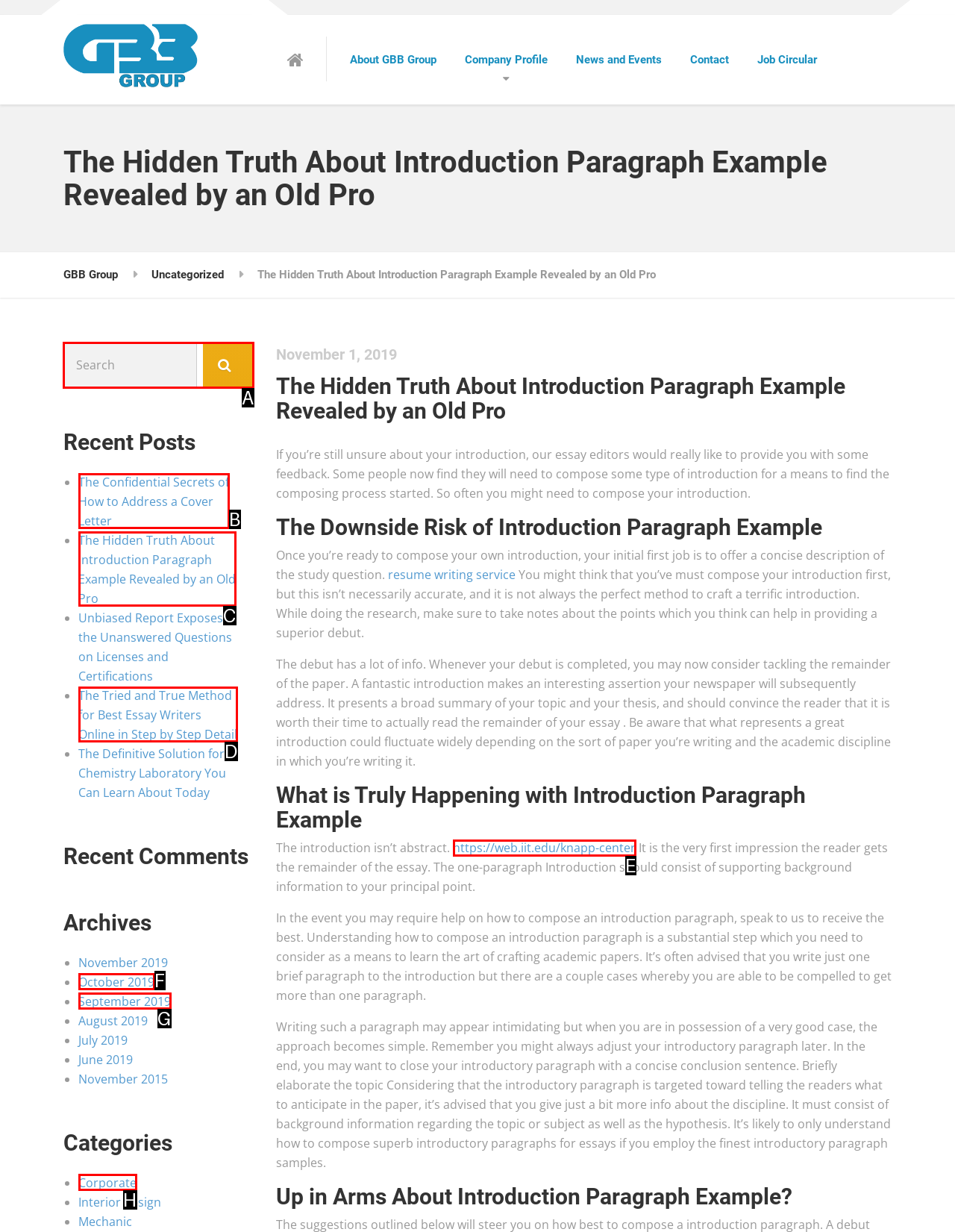Select the appropriate HTML element to click on to finish the task: Search for something.
Answer with the letter corresponding to the selected option.

A